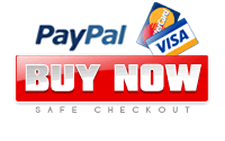Describe all elements and aspects of the image.

The image prominently features a bold "BUY NOW" button in vibrant red, indicating a call to action for potential customers. Accompanying the button are recognizable payment method logos, including PayPal, Visa, and MasterCard, showcasing the secure and convenient payment options available for buyers. The words "SAFE CHECKOUT" are also displayed, reinforcing the assurance of a secure transaction process. This visual element is designed to encourage immediate purchasing decisions, appealing to users looking for an easy and trustworthy way to complete their transactions.